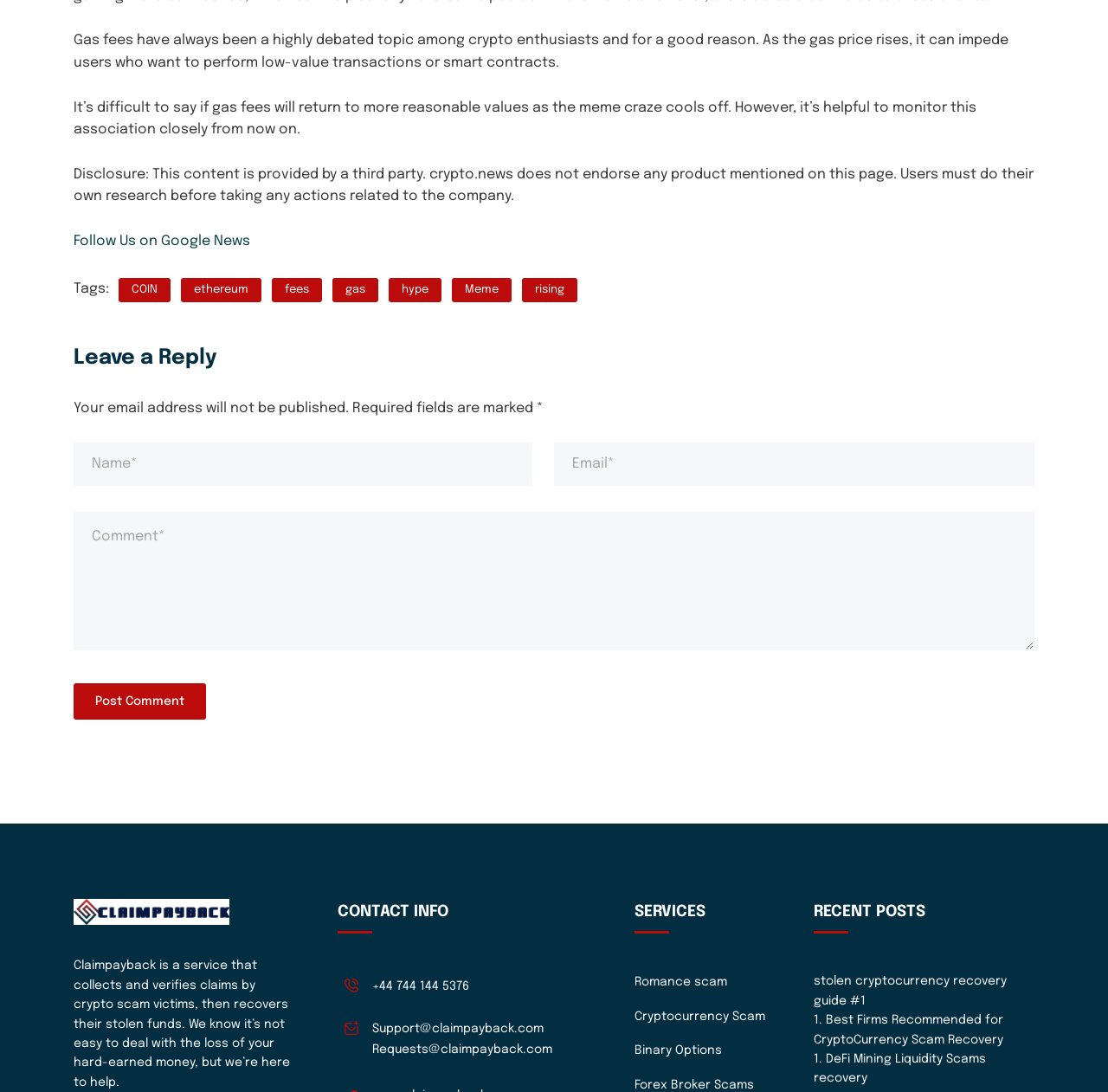Determine the bounding box coordinates of the section to be clicked to follow the instruction: "Contact Claimpayback". The coordinates should be given as four float numbers between 0 and 1, formatted as [left, top, right, bottom].

[0.336, 0.895, 0.533, 0.914]